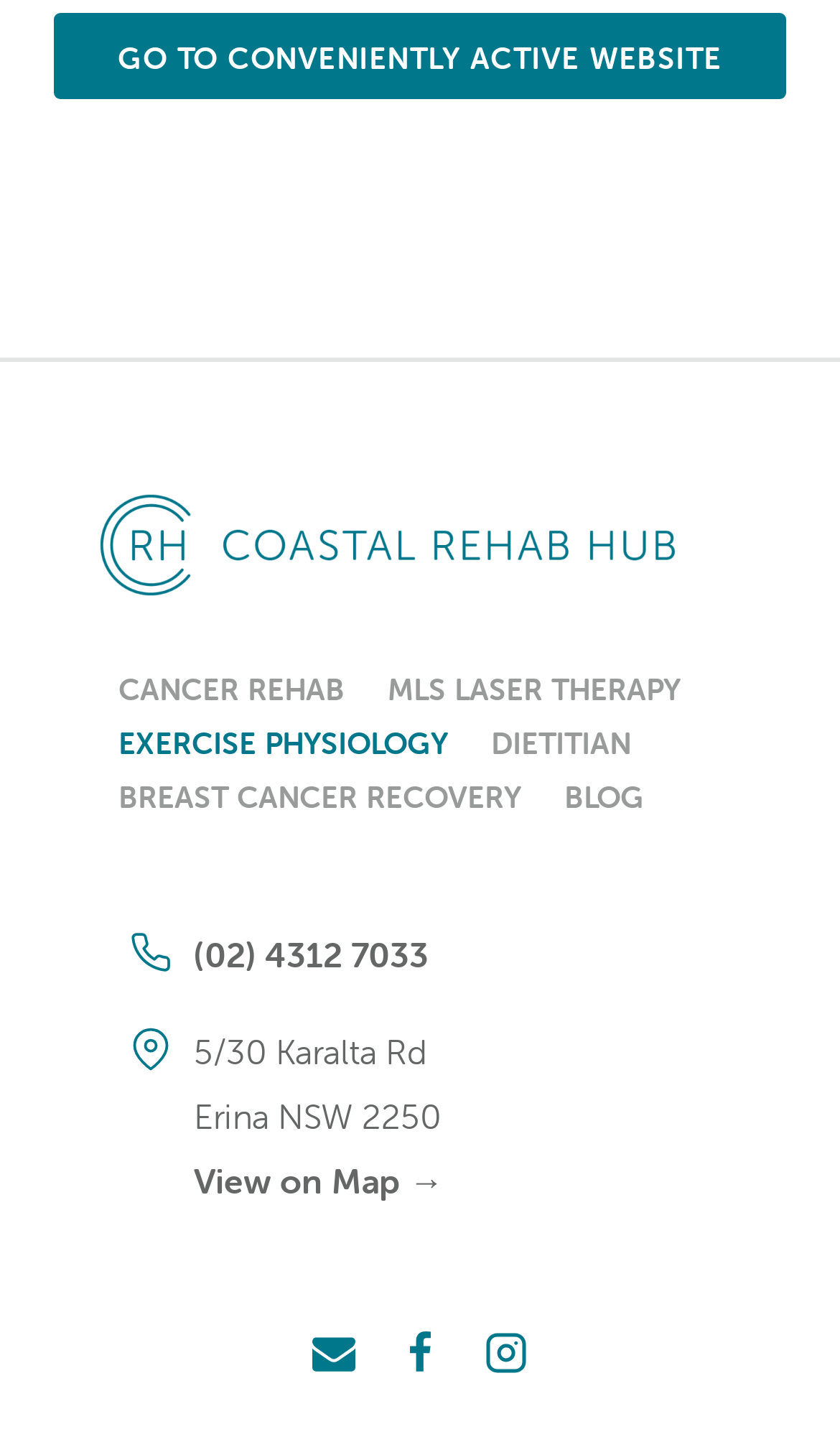Determine the bounding box coordinates of the region I should click to achieve the following instruction: "Follow on Facebook". Ensure the bounding box coordinates are four float numbers between 0 and 1, i.e., [left, top, right, bottom].

[0.449, 0.908, 0.551, 0.968]